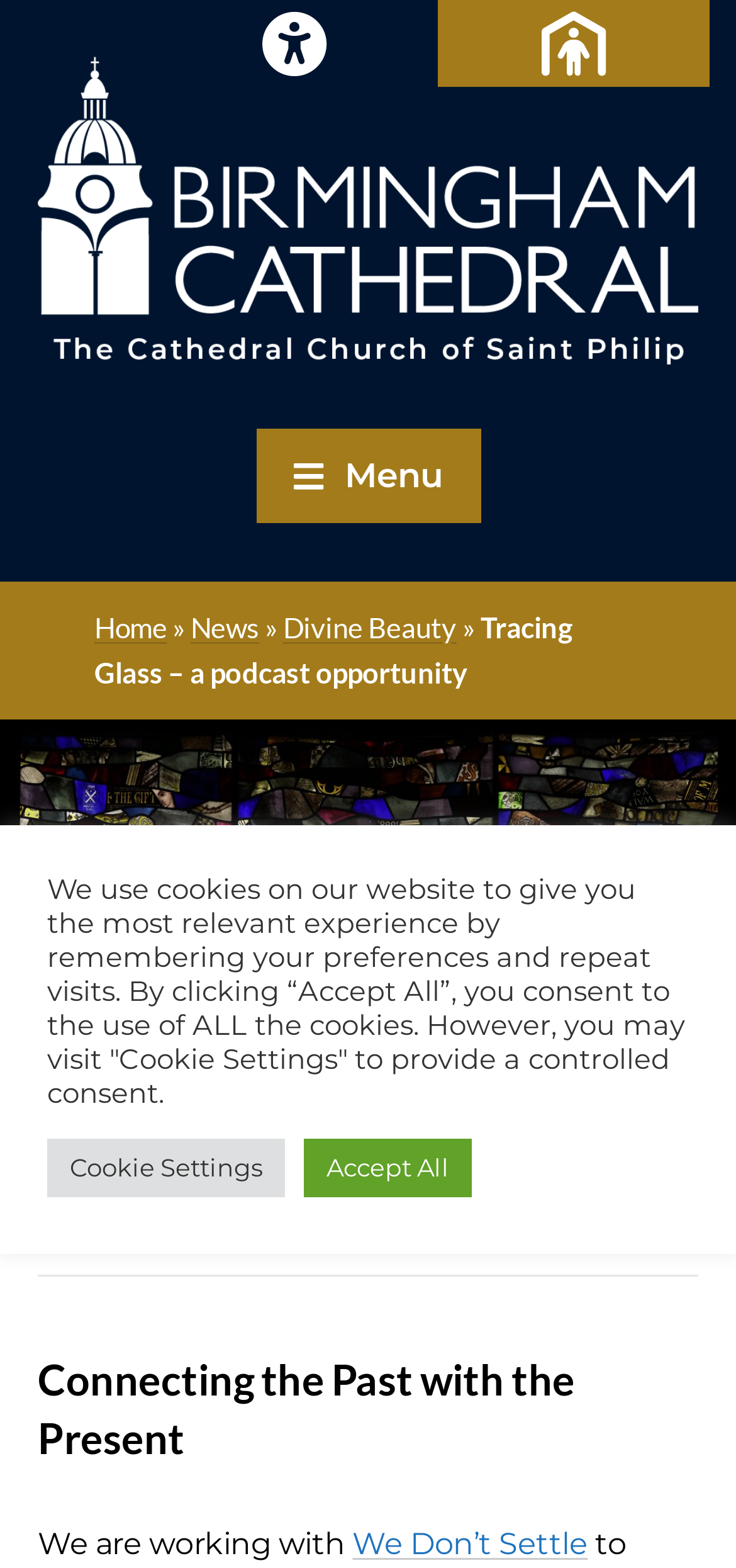Using floating point numbers between 0 and 1, provide the bounding box coordinates in the format (top-left x, top-left y, bottom-right x, bottom-right y). Locate the UI element described here: We Don’t Settle

[0.479, 0.973, 0.799, 0.995]